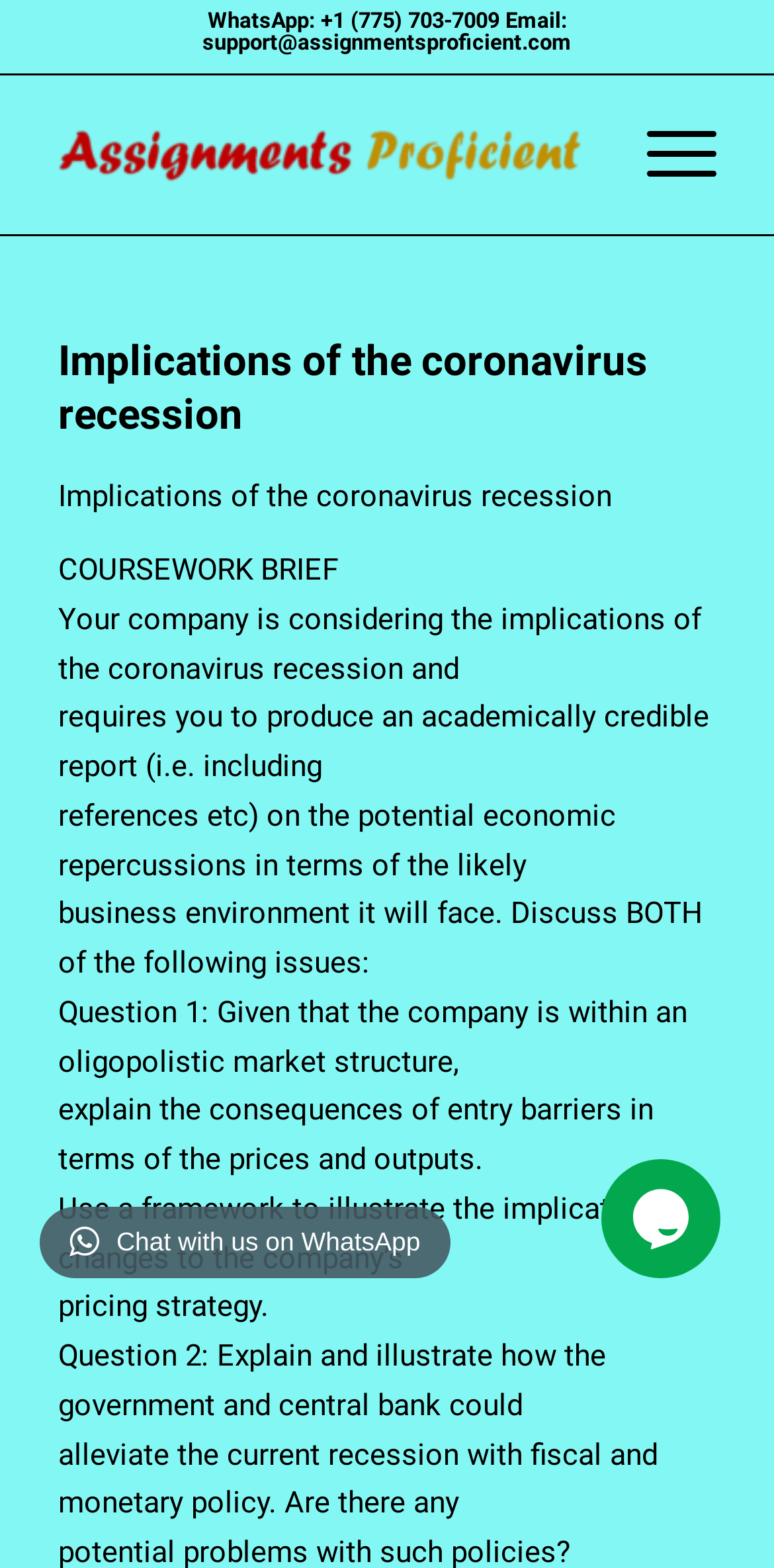Describe in detail what you see on the webpage.

The webpage appears to be an assignment or coursework brief related to the implications of the coronavirus recession. At the top of the page, there is a WhatsApp contact information and an email address, along with a logo of the website assignmentsproficient.com. 

Below the contact information, there is a large header section that spans almost the entire width of the page. This section contains a heading that reads "Implications of the coronavirus recession" and a link with the same text. 

Underneath the header section, there are several paragraphs of text that outline the coursework brief. The text explains that the company is considering the implications of the coronavirus recession and requires an academically credible report on the potential economic repercussions. The report should discuss two specific issues: the consequences of entry barriers in an oligopolistic market structure and how the government and central bank could alleviate the current recession with fiscal and monetary policy.

To the right of the header section, there is a smaller section that contains a link with no text. On the bottom left of the page, there is a small image and a text that reads "Chat with us on WhatsApp". Next to it, there is a chat widget iframe. On the bottom right of the page, there is another chat widget iframe.